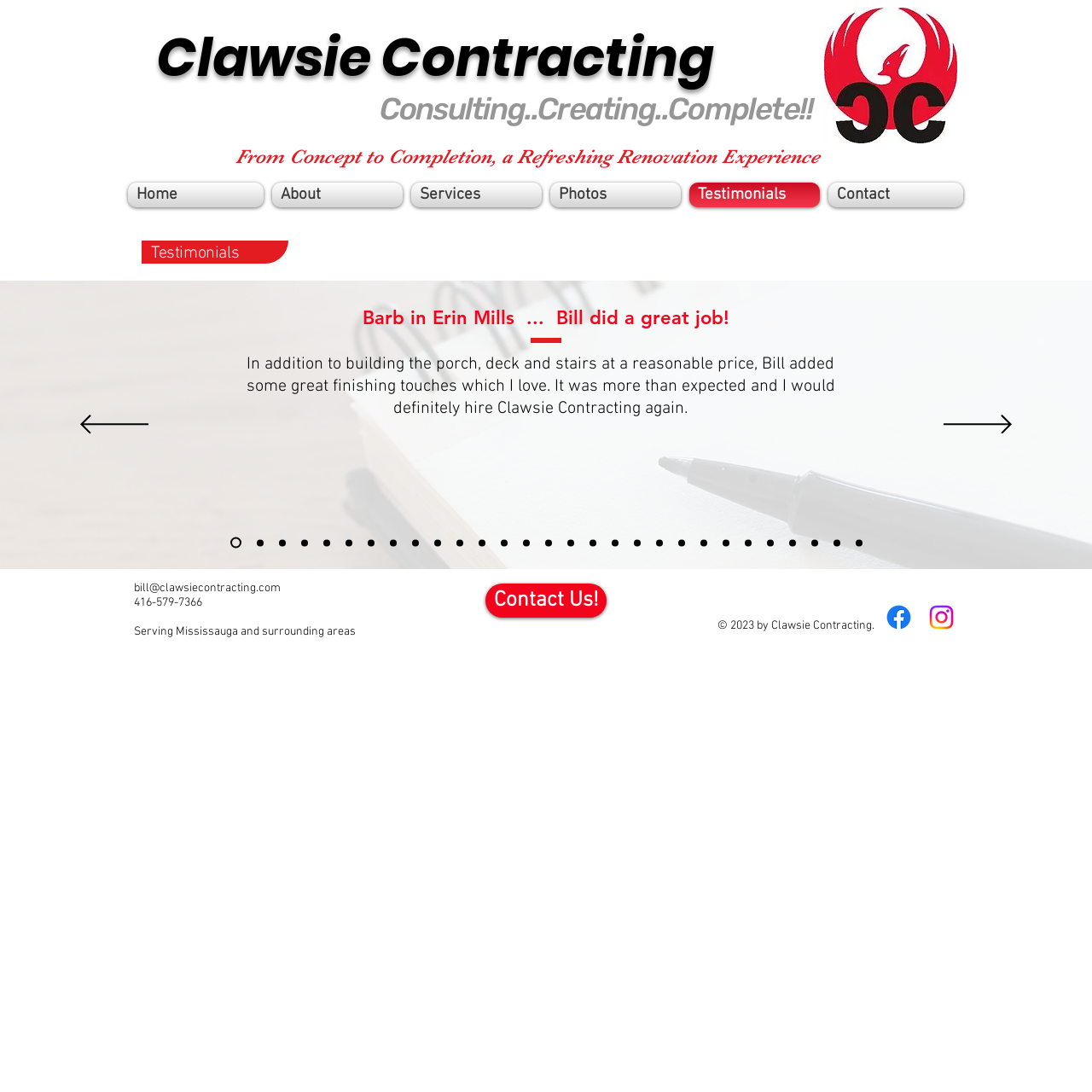Find the bounding box coordinates of the clickable element required to execute the following instruction: "Click the 'Previous' button". Provide the coordinates as four float numbers between 0 and 1, i.e., [left, top, right, bottom].

[0.073, 0.379, 0.136, 0.399]